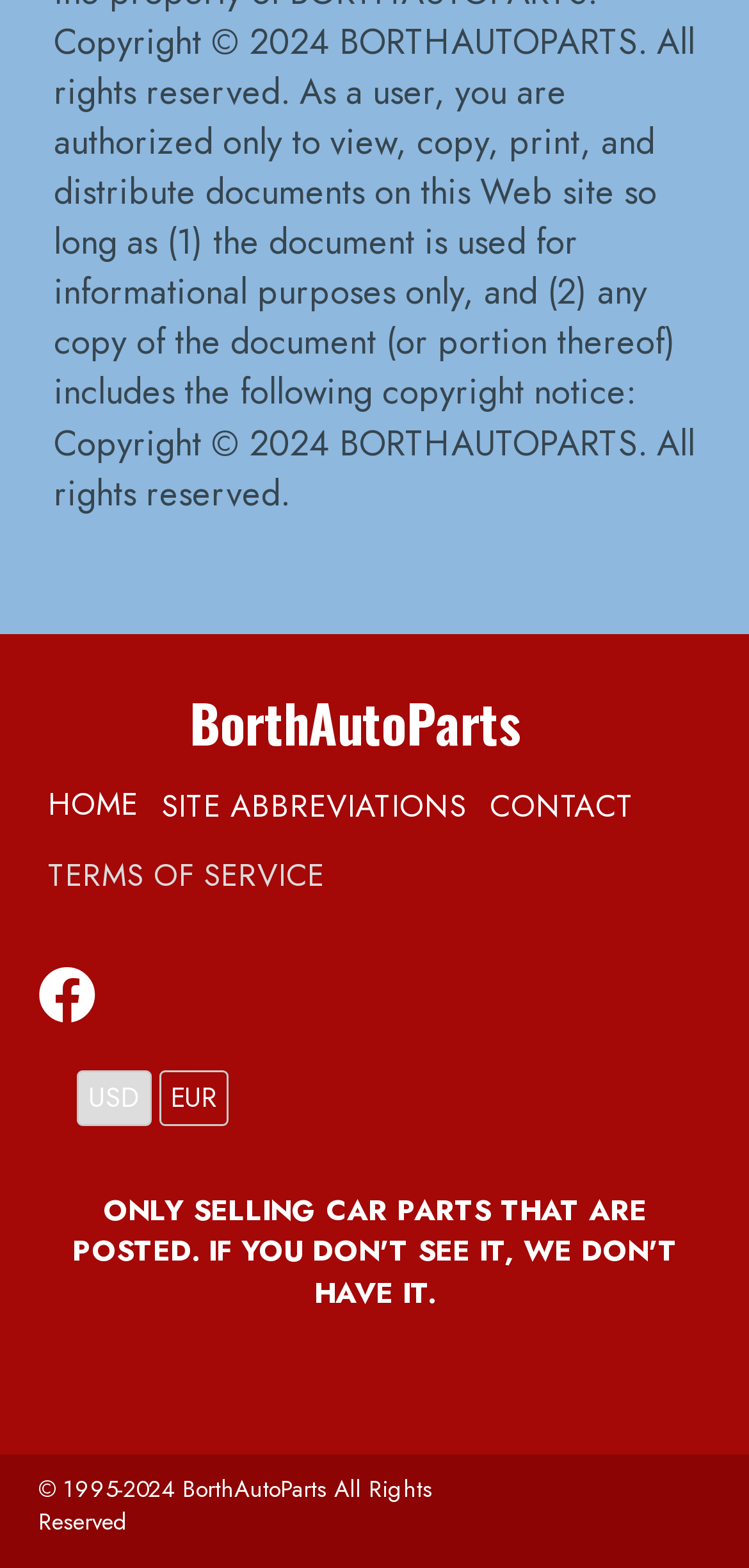What are the available currencies?
Using the visual information, respond with a single word or phrase.

USD, EUR